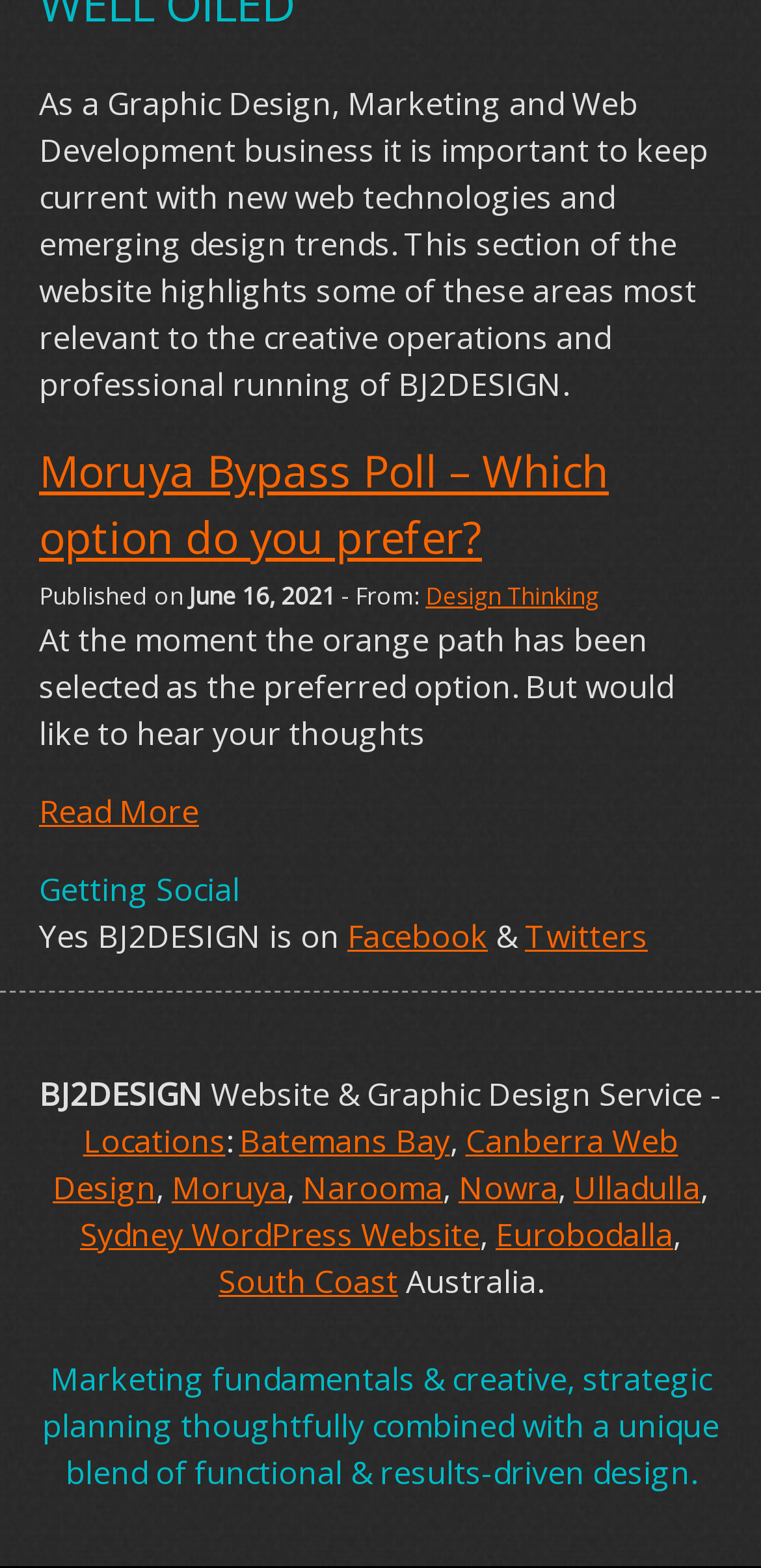Provide a brief response to the question below using one word or phrase:
Where is BJ2DESIGN located?

Multiple locations